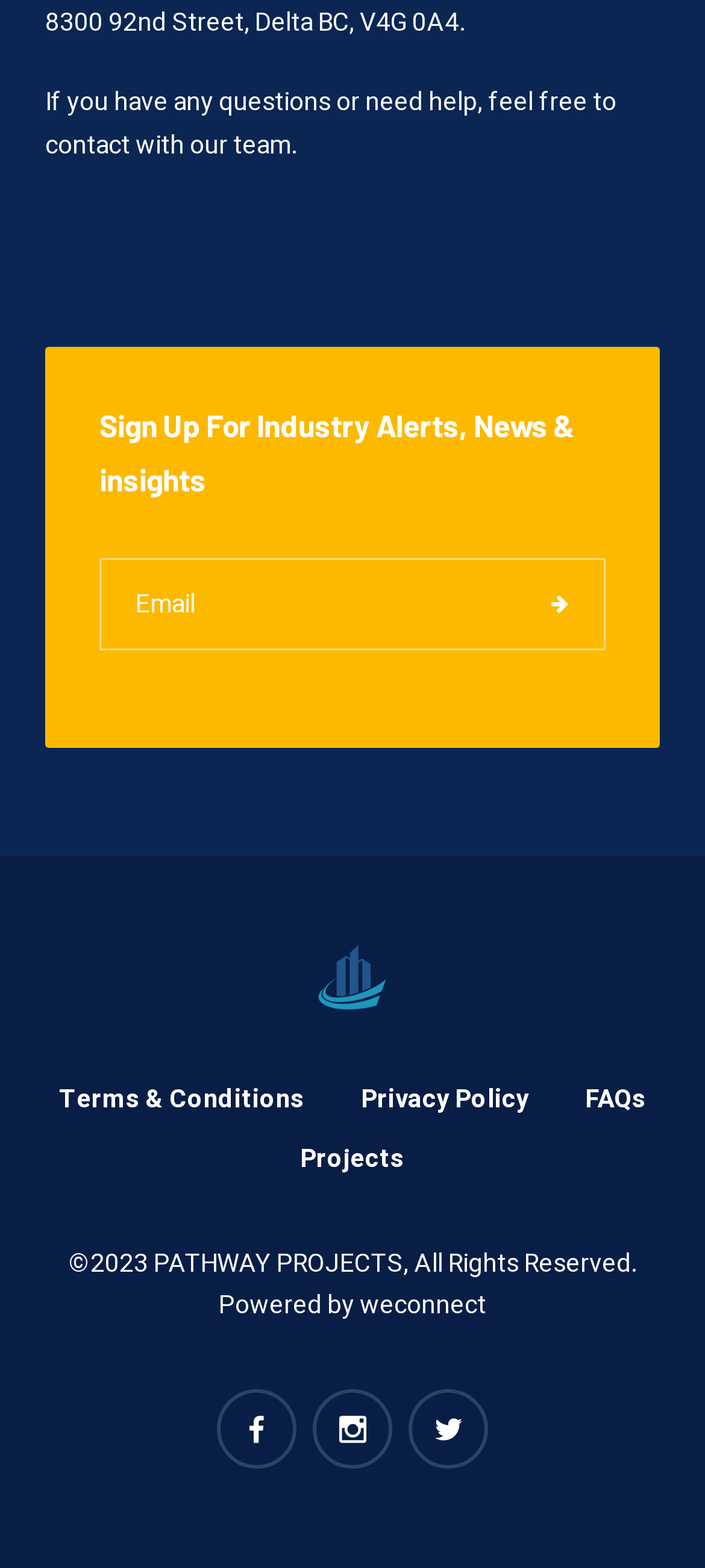Identify the bounding box for the UI element described as: "title="Facebook"". Ensure the coordinates are four float numbers between 0 and 1, formatted as [left, top, right, bottom].

[0.308, 0.886, 0.421, 0.937]